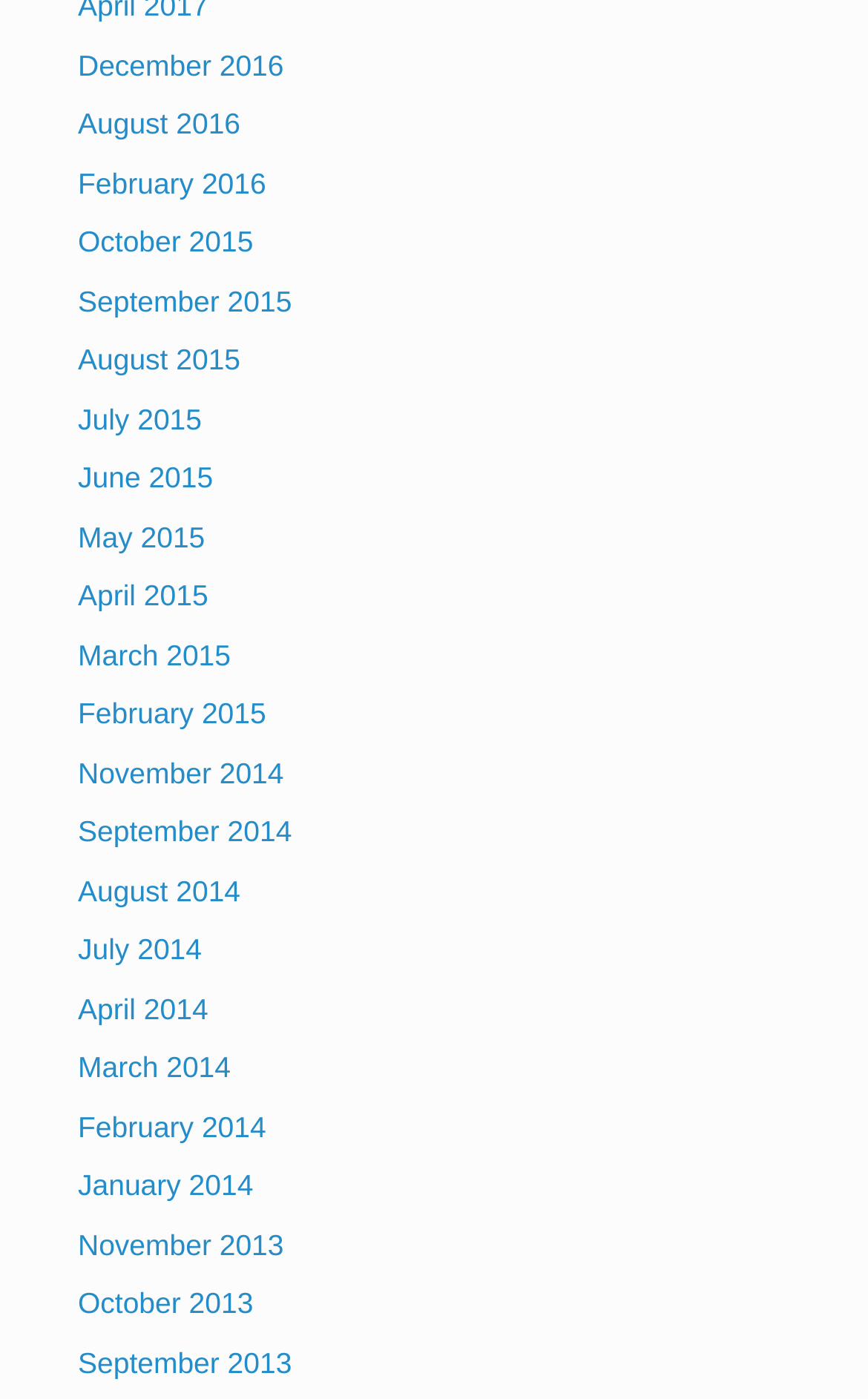How many months are available in 2015? Based on the image, give a response in one word or a short phrase.

5